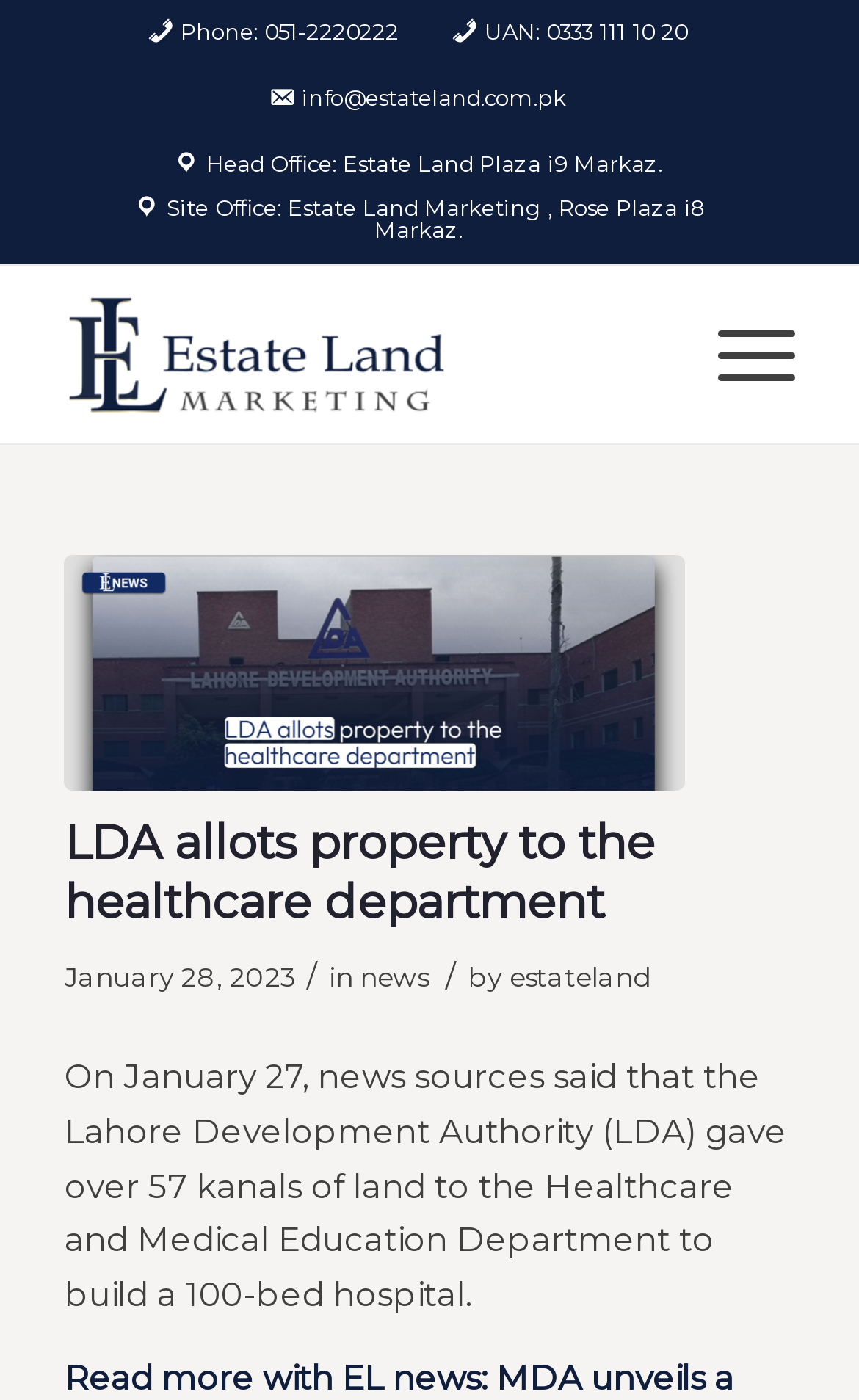Please find the bounding box coordinates (top-left x, top-left y, bottom-right x, bottom-right y) in the screenshot for the UI element described as follows: news

[0.419, 0.685, 0.498, 0.709]